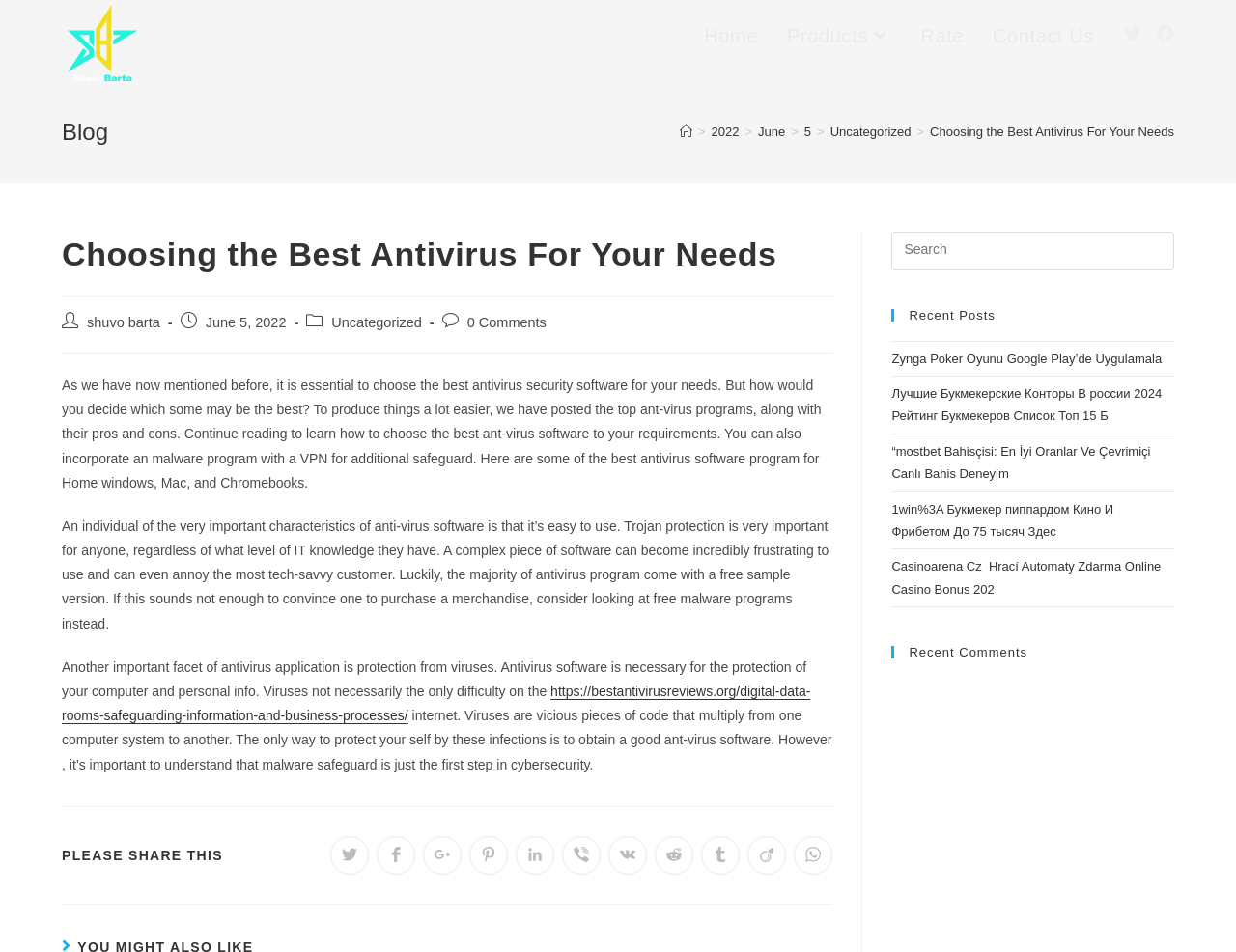Locate the bounding box coordinates of the clickable element to fulfill the following instruction: "Read the 'Choosing the Best Antivirus For Your Needs' article". Provide the coordinates as four float numbers between 0 and 1 in the format [left, top, right, bottom].

[0.05, 0.243, 0.674, 0.313]